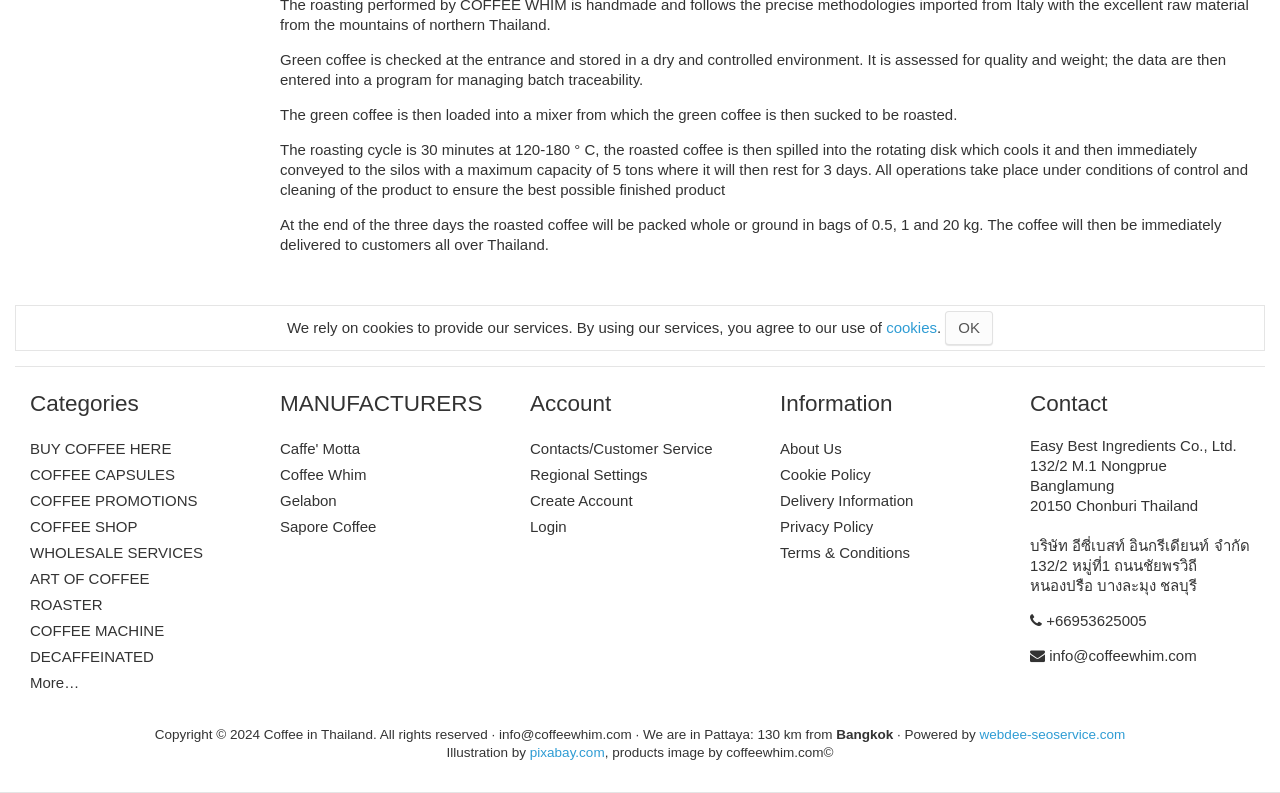What is the company name mentioned in the contact section?
Respond with a short answer, either a single word or a phrase, based on the image.

Easy Best Ingredients Co., Ltd.